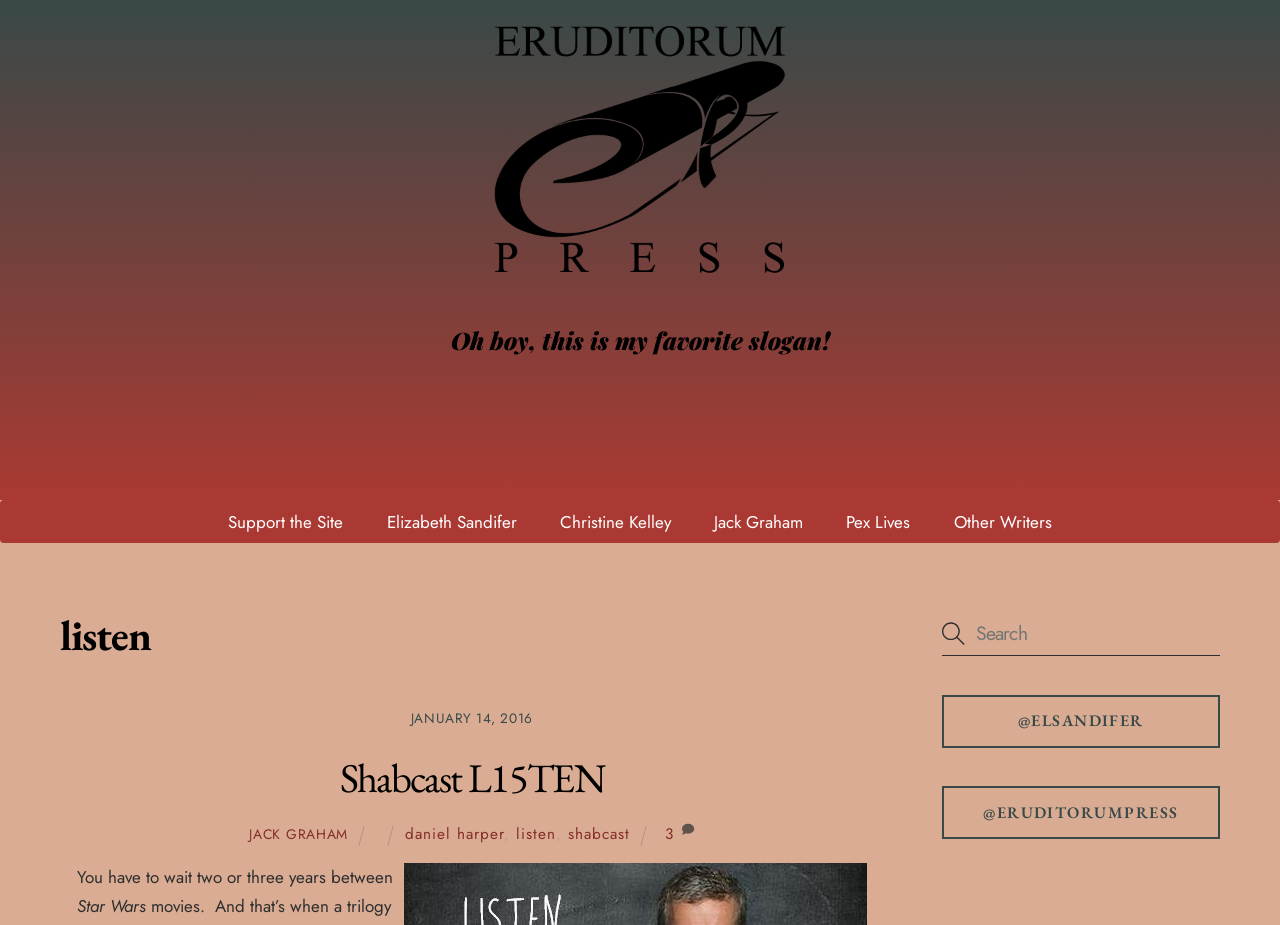Provide the bounding box for the UI element matching this description: "name="s" placeholder="Search" title="Search"".

[0.736, 0.659, 0.953, 0.709]